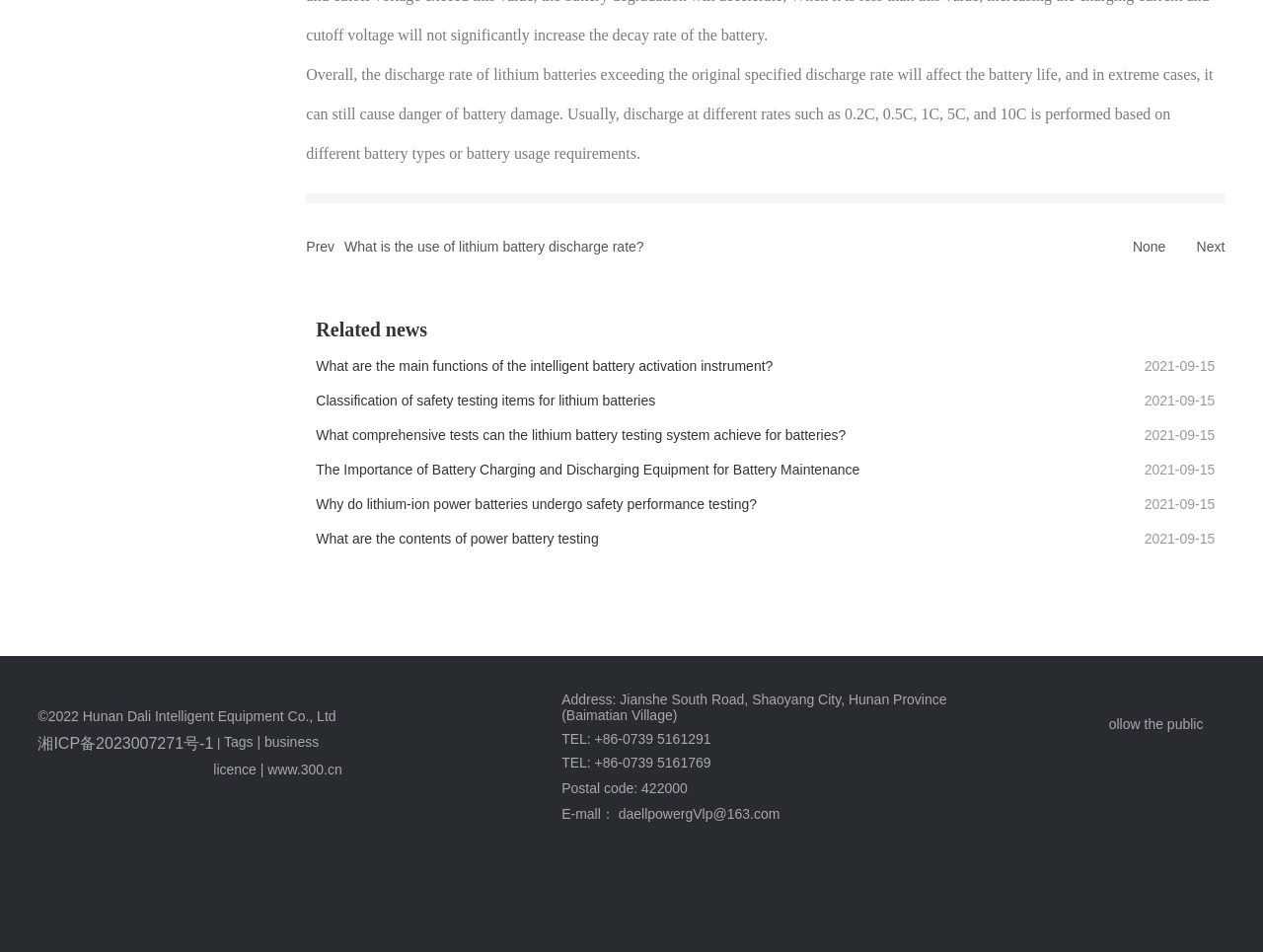Using floating point numbers between 0 and 1, provide the bounding box coordinates in the format (top-left x, top-left y, bottom-right x, bottom-right y). Locate the UI element described here: TEL: +86-0739 5161291

[0.445, 0.768, 0.563, 0.784]